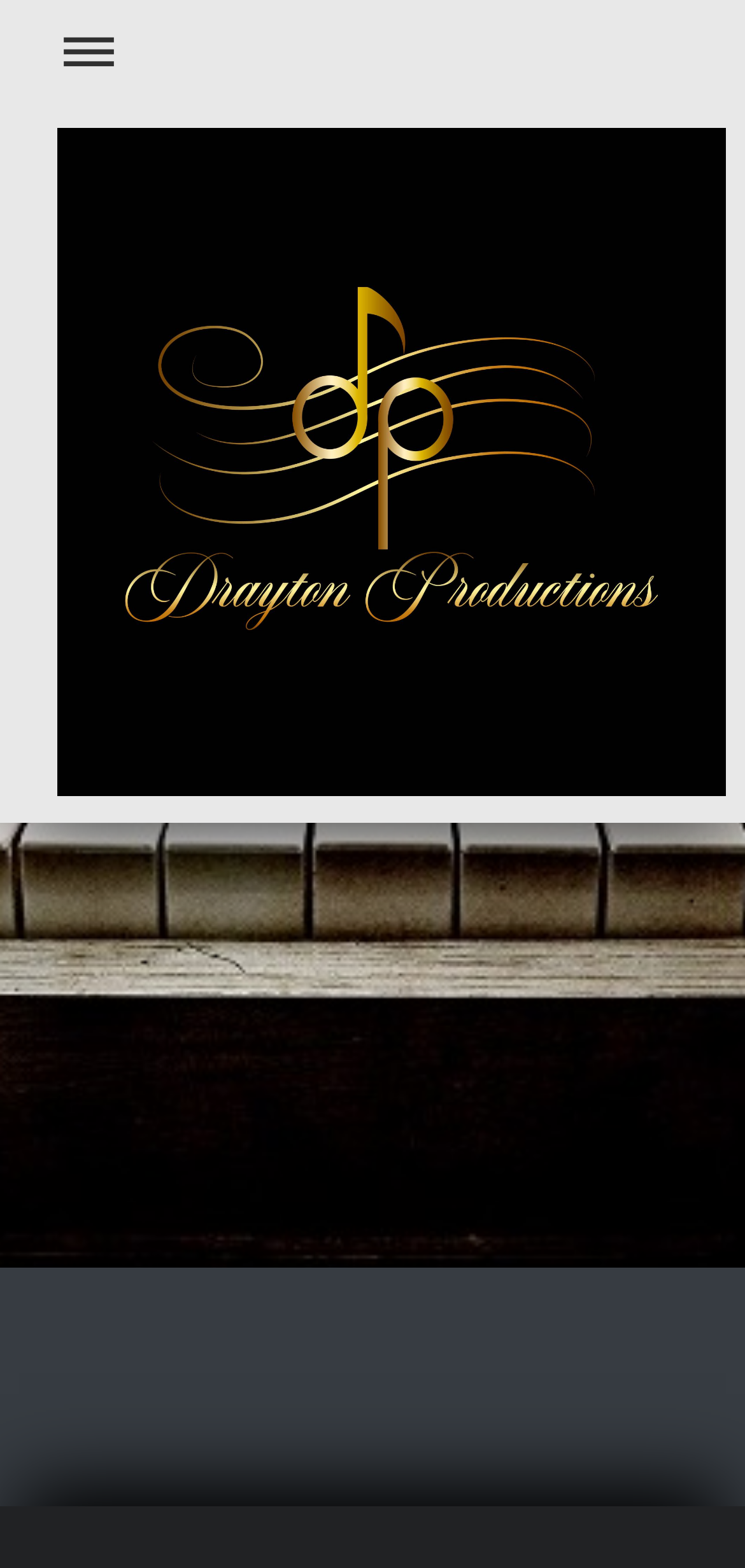Determine the main heading of the webpage and generate its text.

I am honored to be the Musical Keynote speaker for organizations across the country.